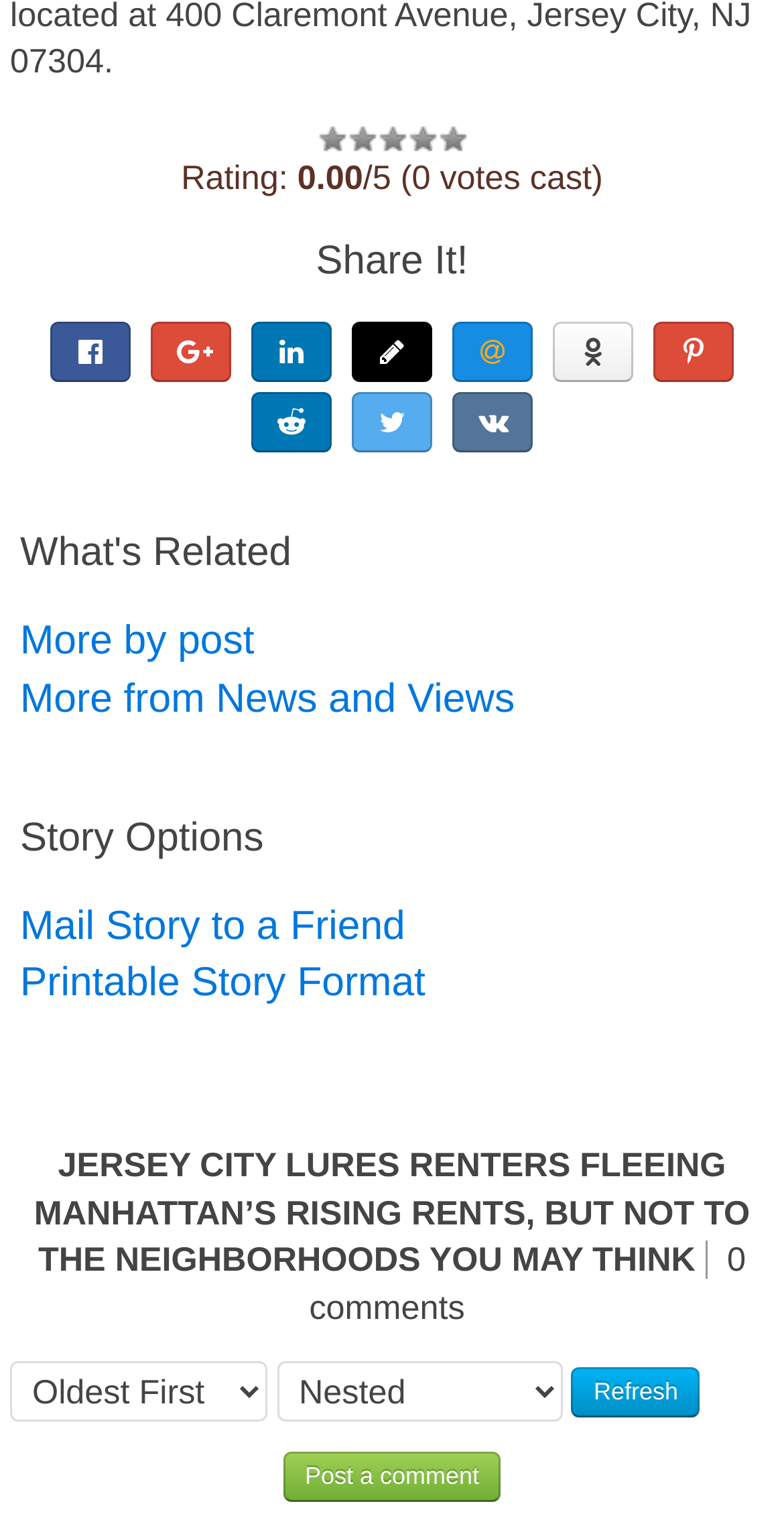Using the provided element description, identify the bounding box coordinates as (top-left x, top-left y, bottom-right x, bottom-right y). Ensure all values are between 0 and 1. Description: Printable Story Format

[0.026, 0.633, 0.543, 0.662]